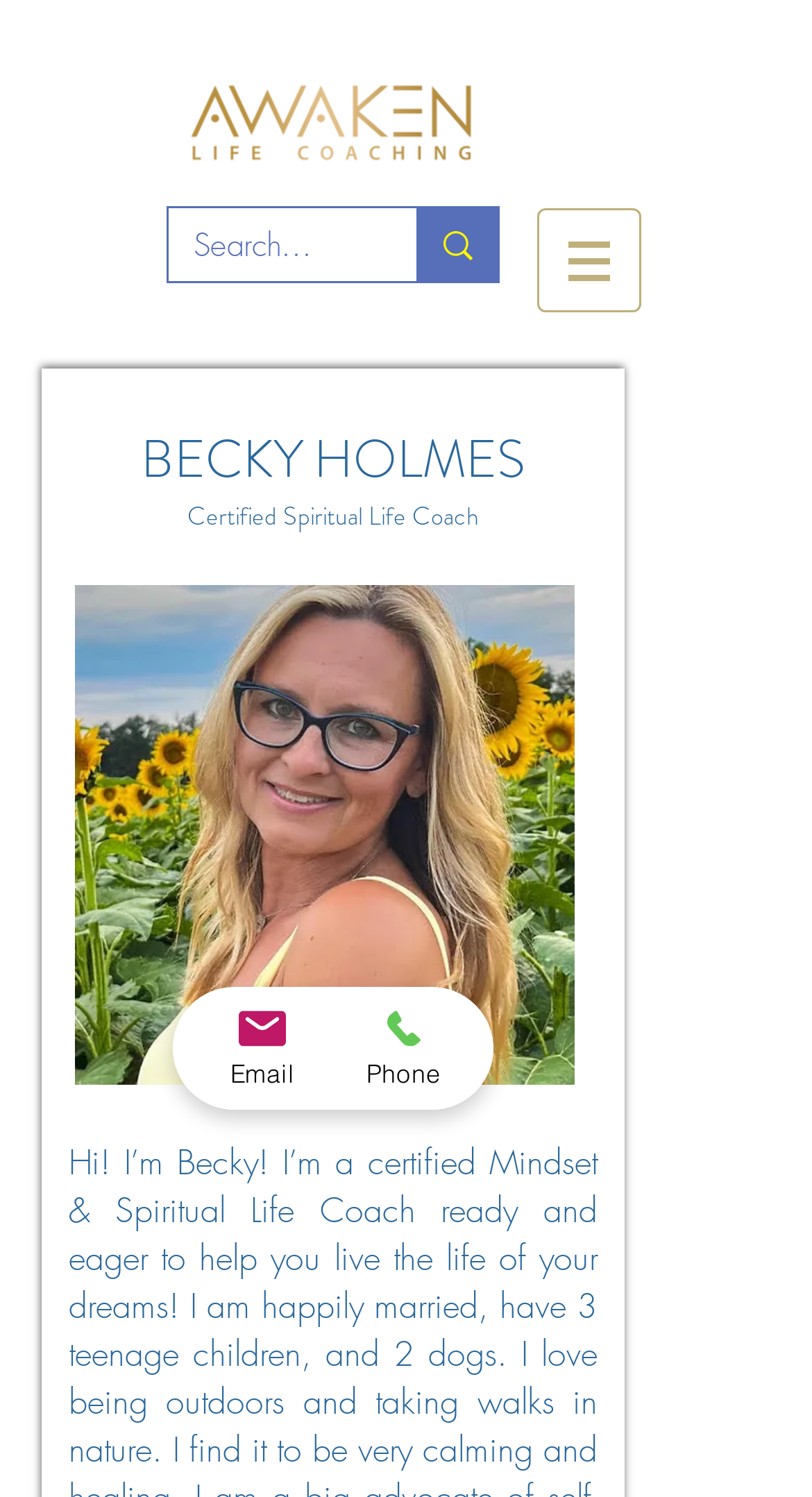Find the bounding box coordinates for the UI element that matches this description: "aria-label="Search..." name="q" placeholder="Search..."".

[0.238, 0.139, 0.415, 0.191]